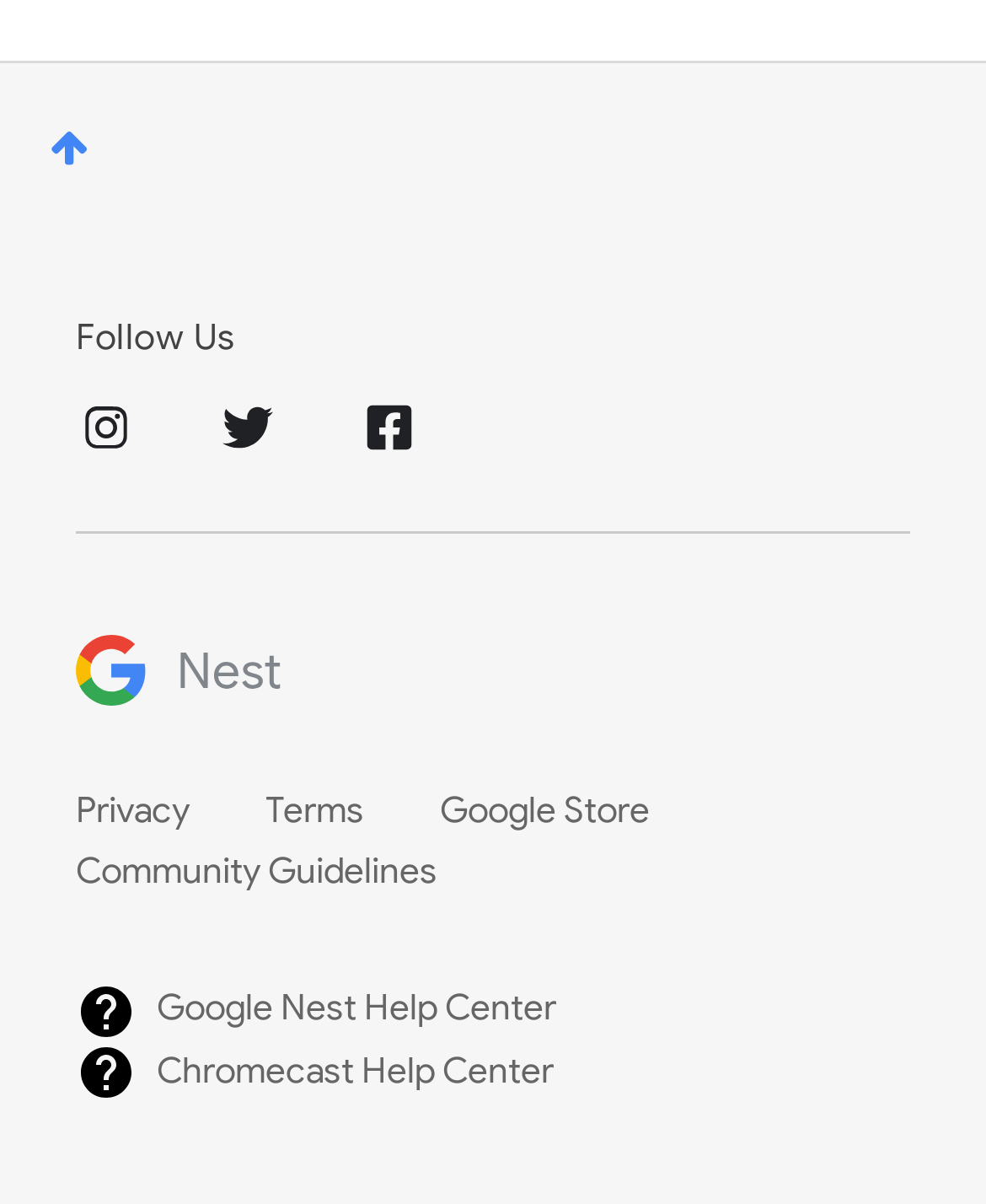How many social media platforms are mentioned?
Based on the image, provide a one-word or brief-phrase response.

3